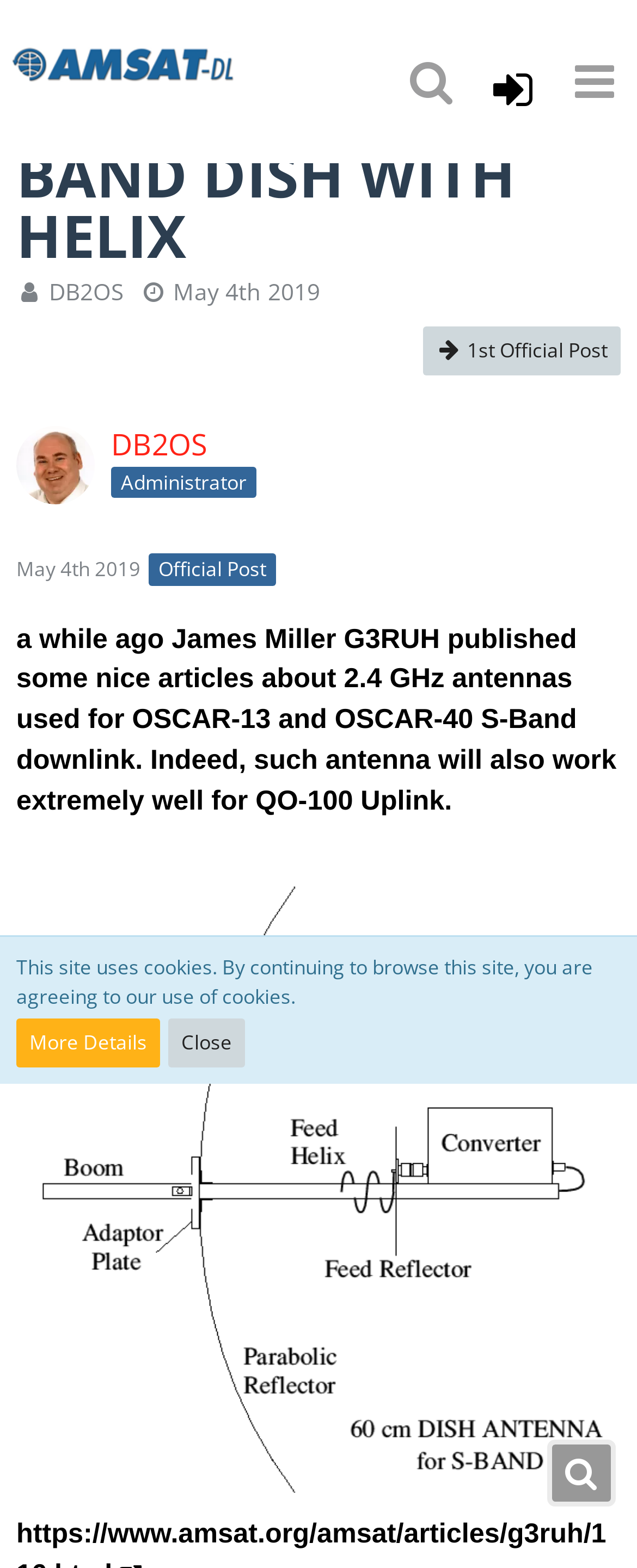Please identify the bounding box coordinates of the area I need to click to accomplish the following instruction: "Click the menu button".

[0.882, 0.031, 0.985, 0.073]